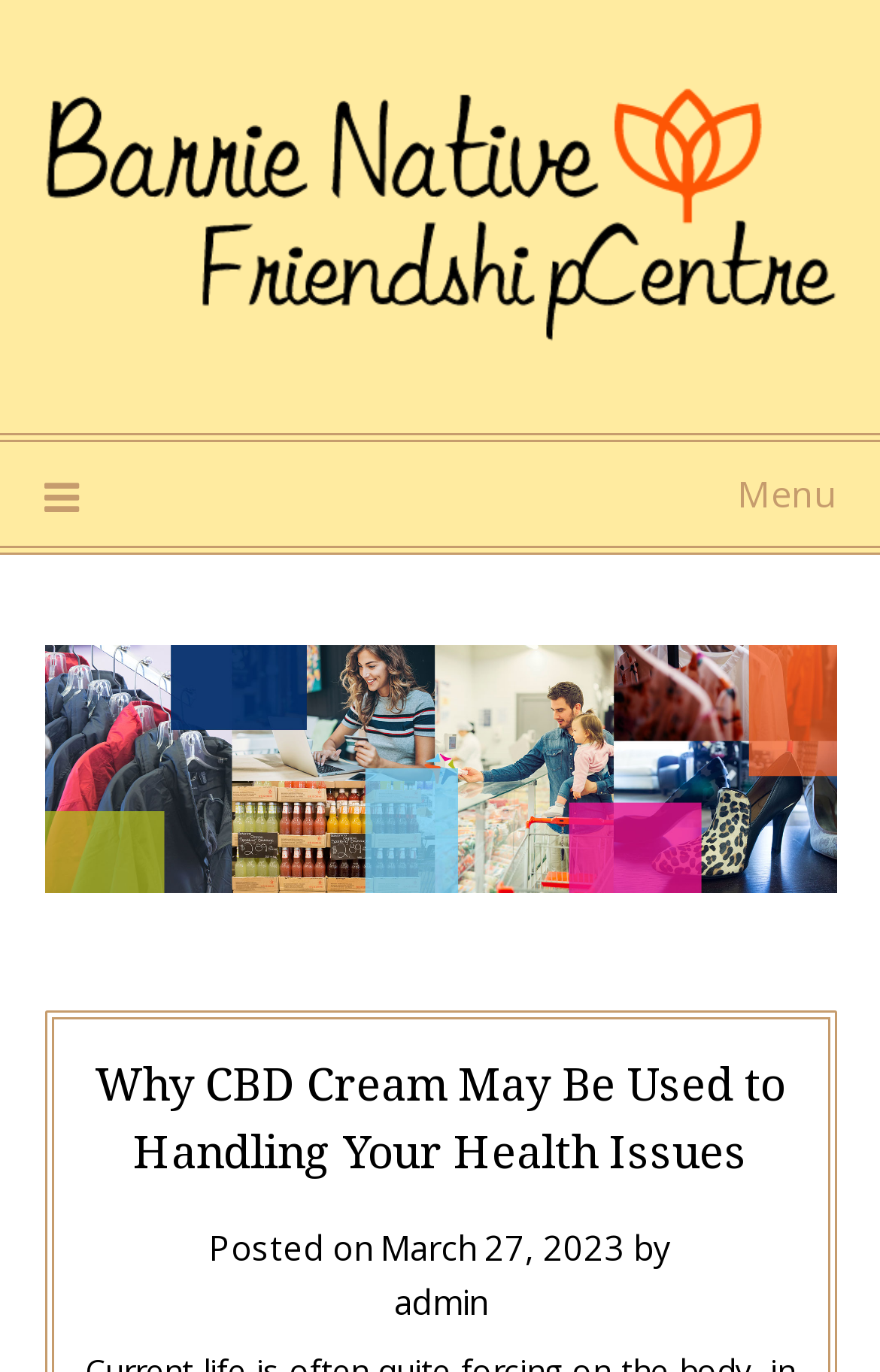Based on the element description: "alt="Barrie Native Friendship Centre"", identify the bounding box coordinates for this UI element. The coordinates must be four float numbers between 0 and 1, listed as [left, top, right, bottom].

[0.05, 0.049, 0.95, 0.255]